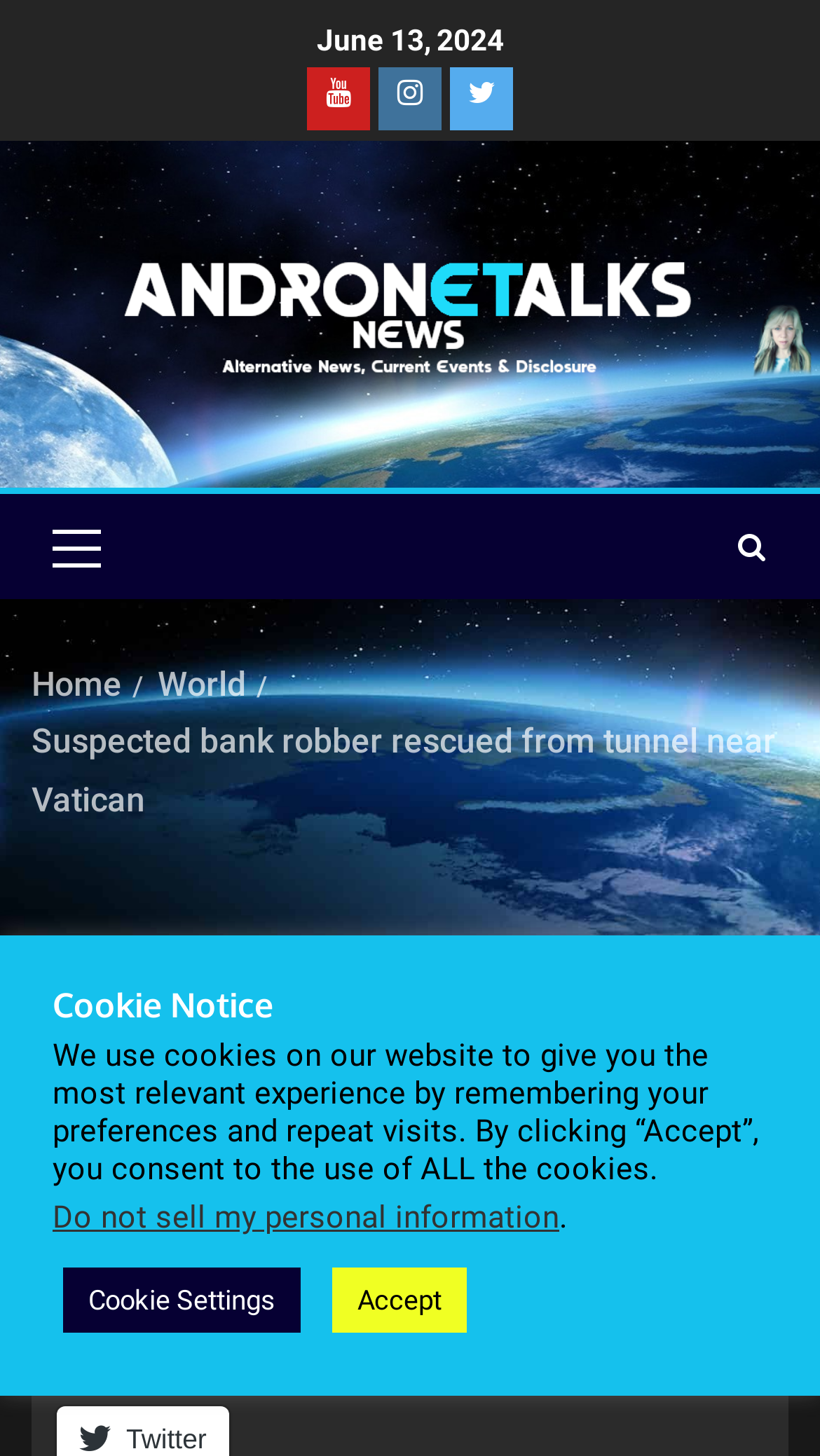Identify the bounding box coordinates for the region to click in order to carry out this instruction: "Click supersleuth link". Provide the coordinates using four float numbers between 0 and 1, formatted as [left, top, right, bottom].

[0.115, 0.926, 0.285, 0.947]